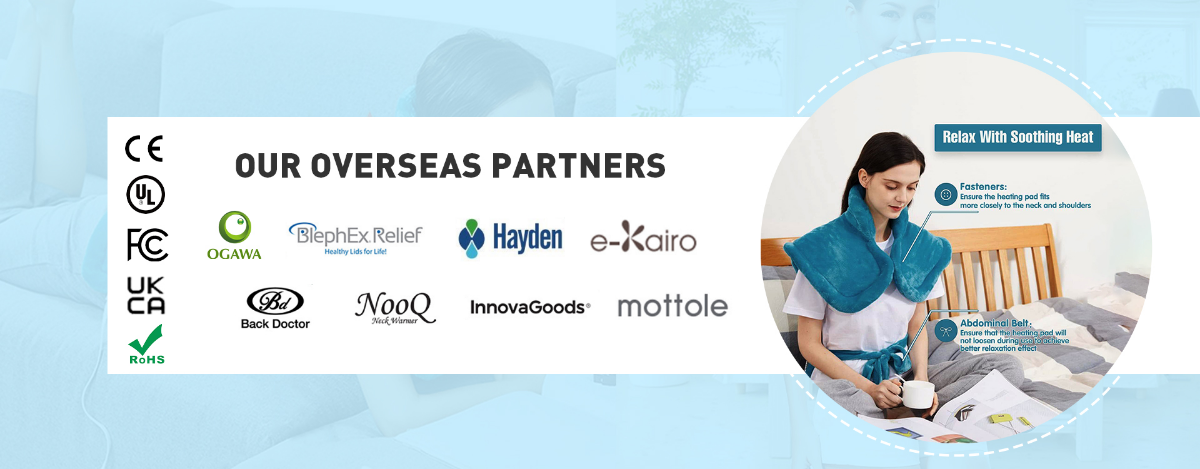What is the atmosphere in the environment?
Kindly offer a comprehensive and detailed response to the question.

The caption describes the environment as 'cozy' and mentions 'soft furnishings', which suggests a relaxed atmosphere. This is further reinforced by the overall tone of the image, which appears to be promoting comfort and relaxation.